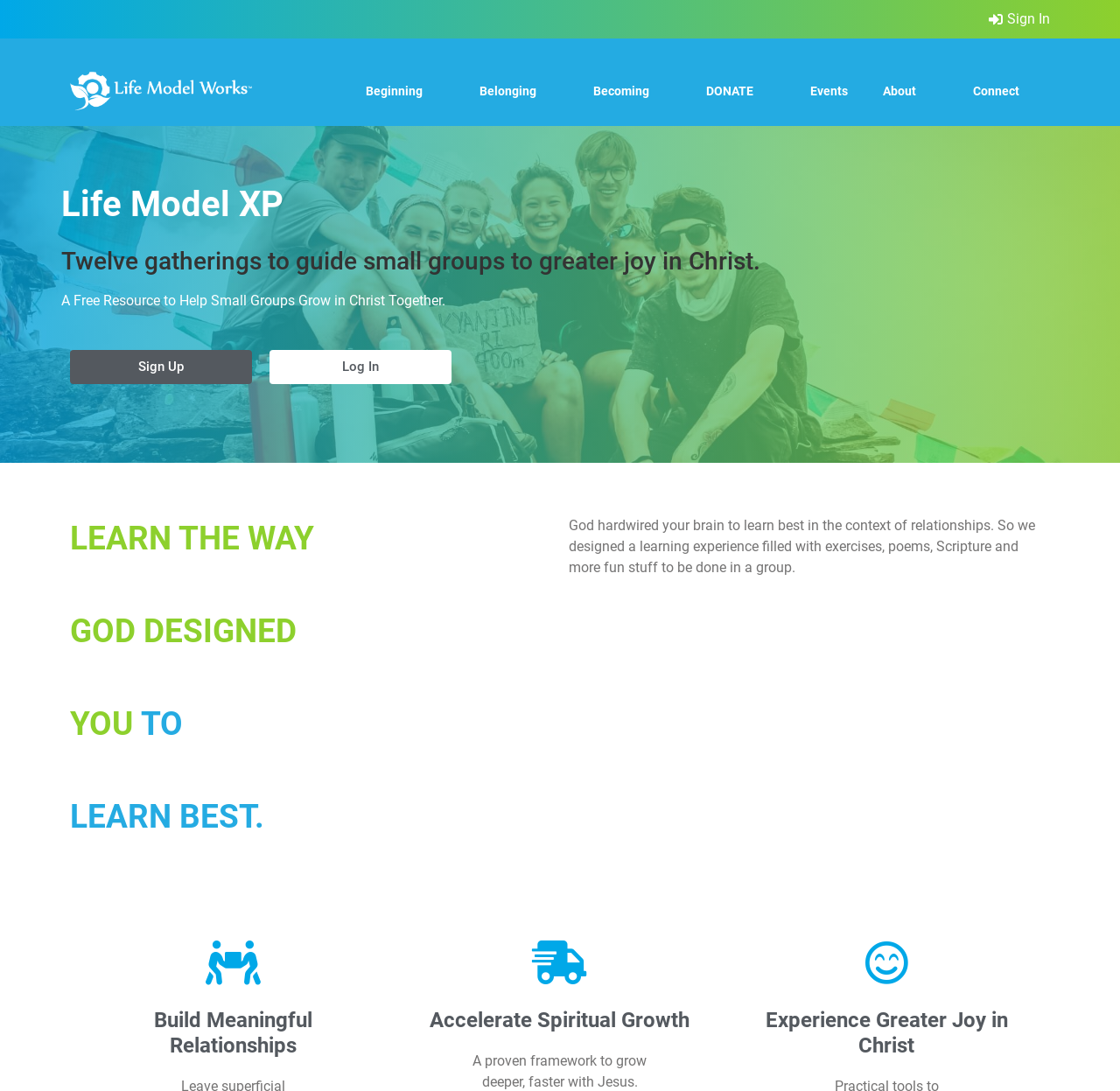Generate the title text from the webpage.

Life Model XP